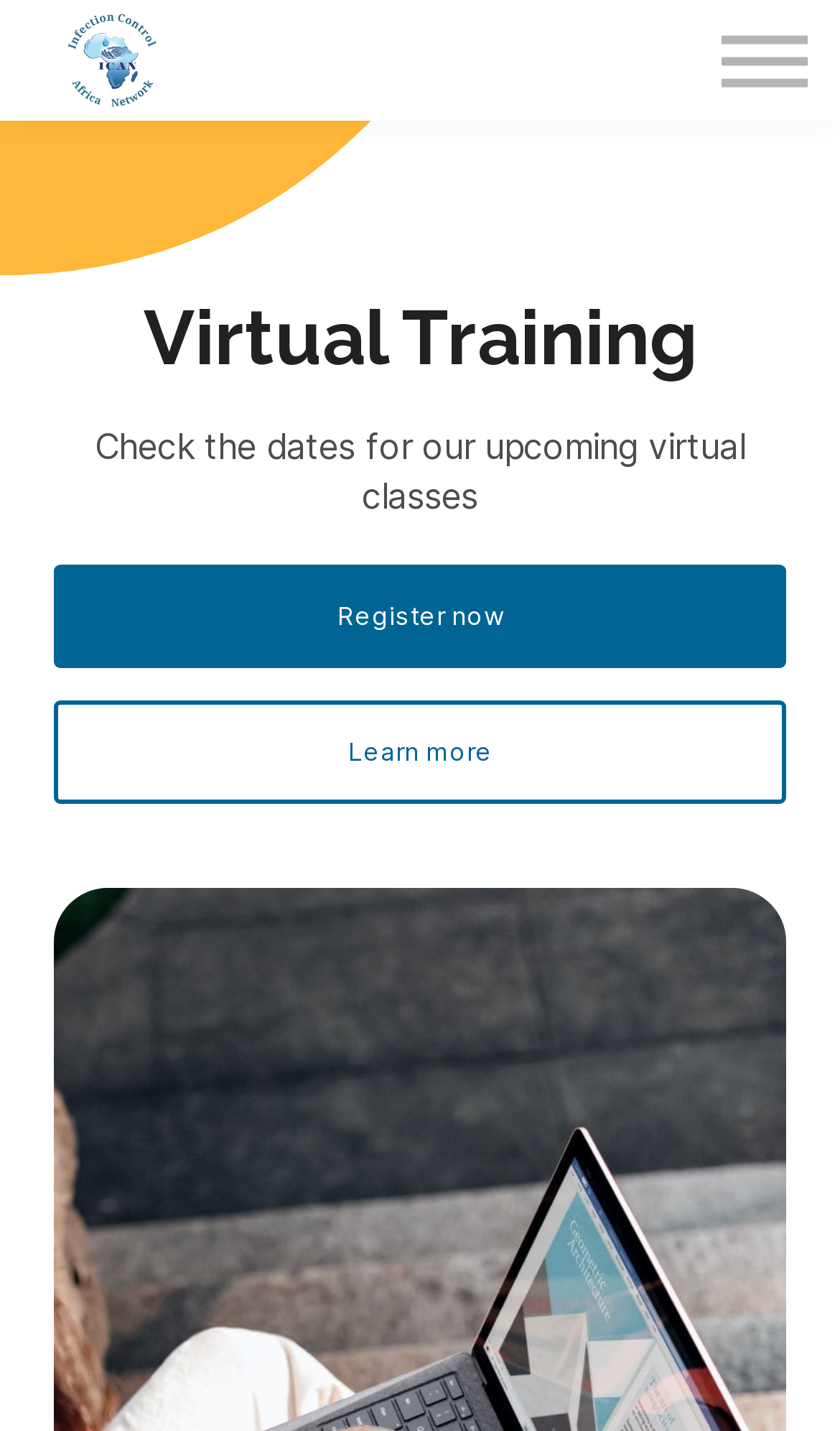Show the bounding box coordinates for the HTML element as described: "Blog".

[0.458, 0.072, 0.542, 0.105]